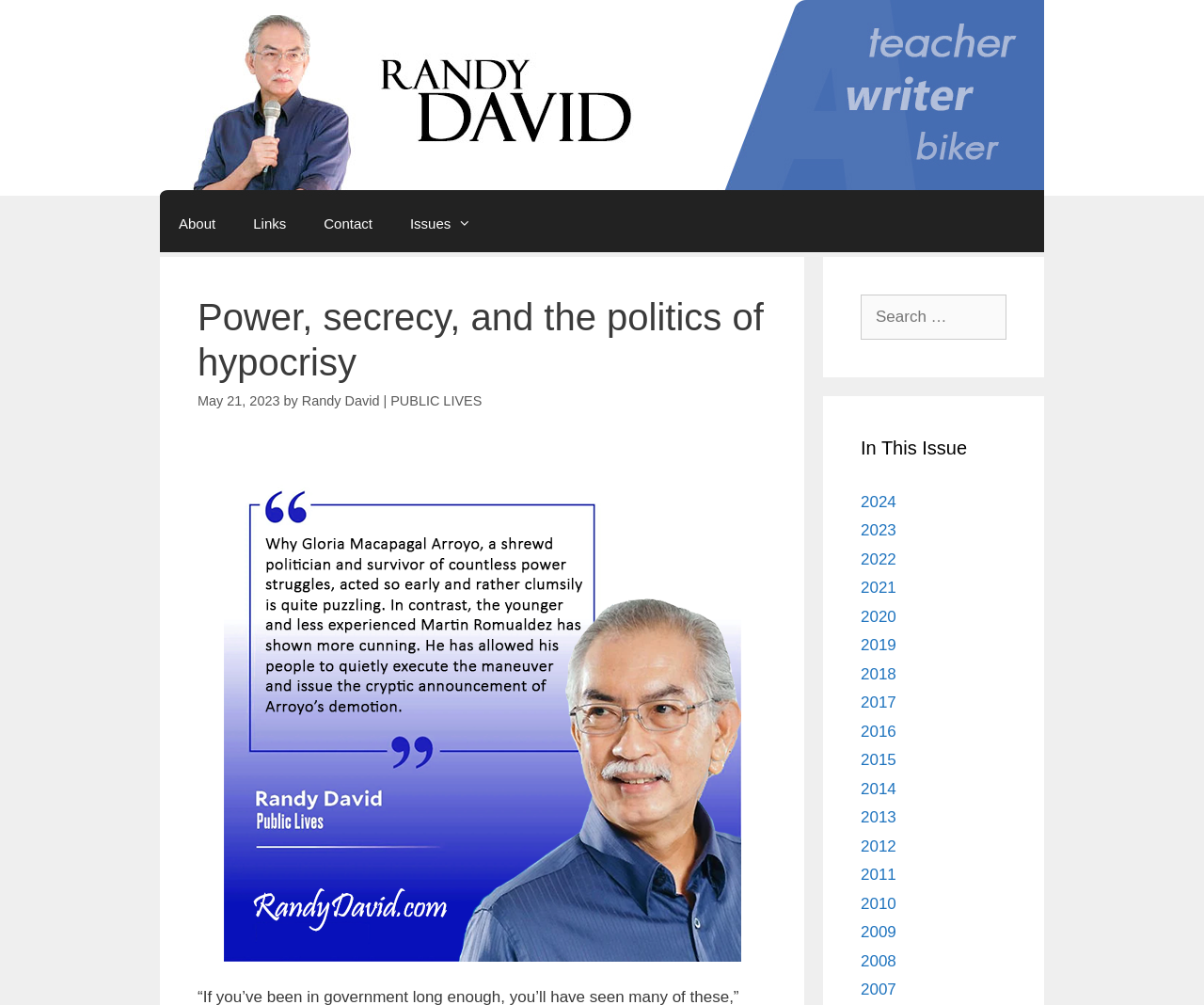Please find the bounding box coordinates of the section that needs to be clicked to achieve this instruction: "View issues from 2023".

[0.715, 0.519, 0.744, 0.537]